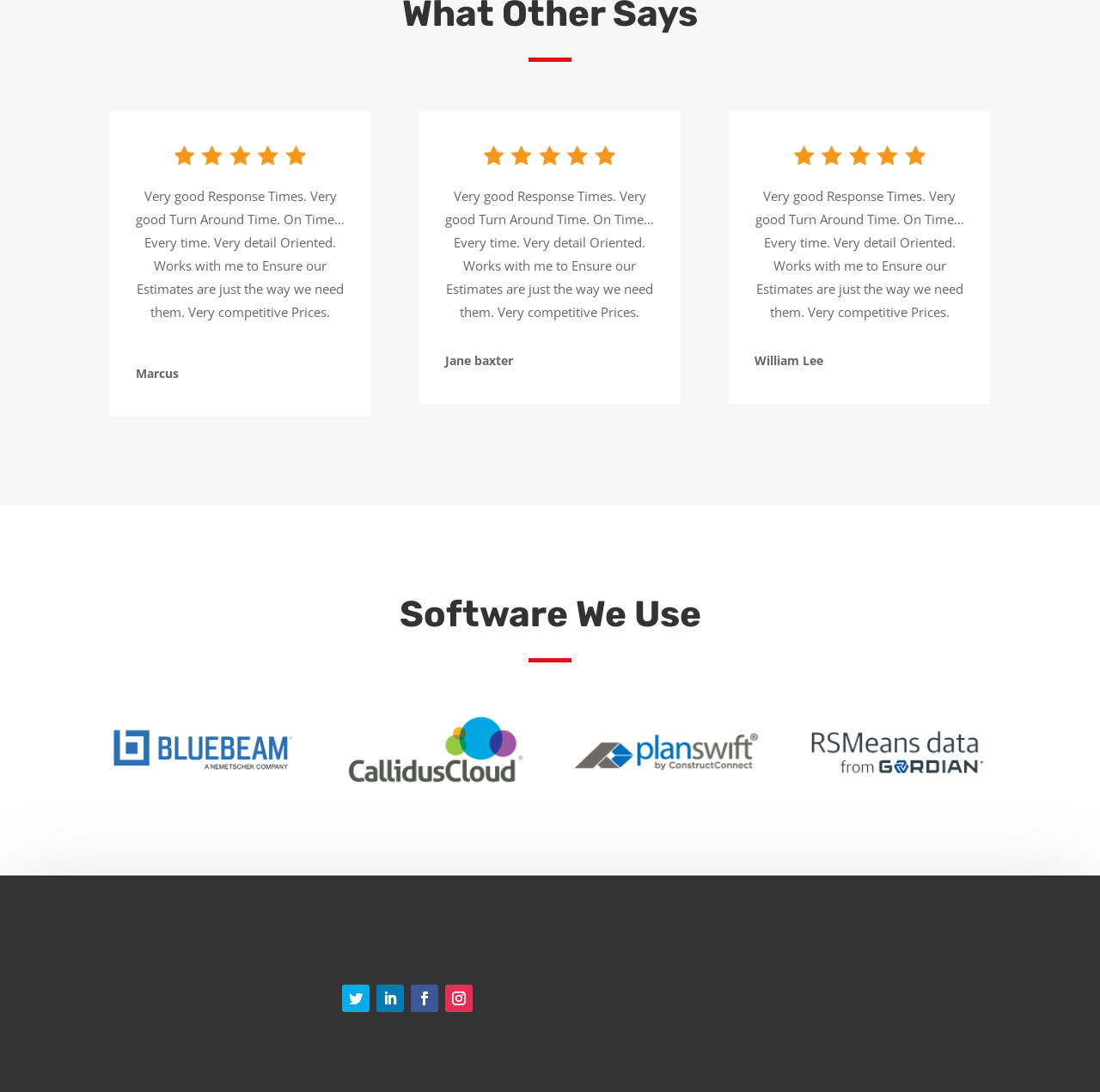Determine the bounding box coordinates for the HTML element mentioned in the following description: "defineestimatingservices@gmail.com". The coordinates should be a list of four floats ranging from 0 to 1, represented as [left, top, right, bottom].

[0.745, 0.948, 0.944, 0.964]